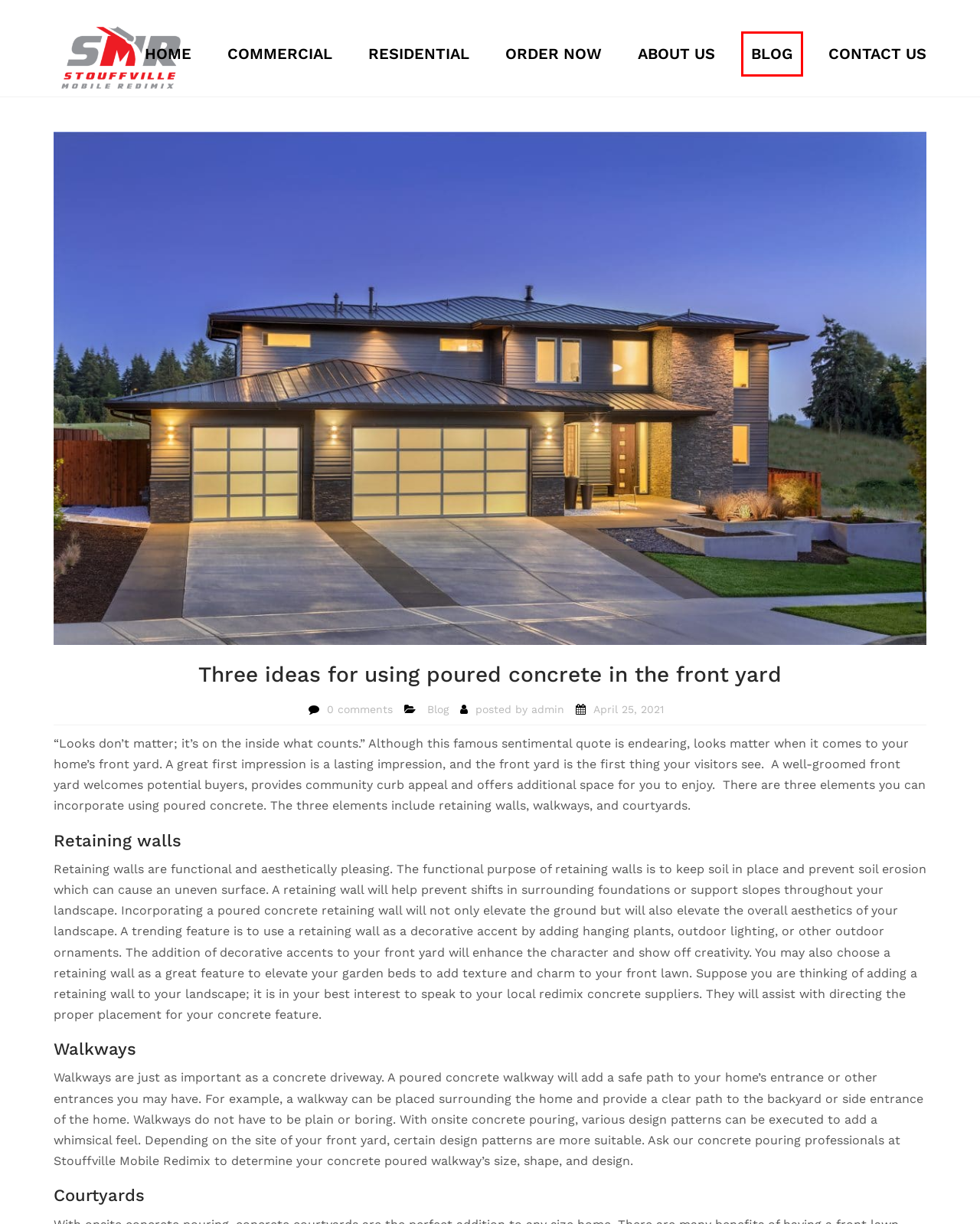With the provided webpage screenshot containing a red bounding box around a UI element, determine which description best matches the new webpage that appears after clicking the selected element. The choices are:
A. Home
B. About us
C. Blog - Stouffville Redimix
D. Contact us
E. Blog
F. Residential
G. Commercial
H. Order Now

E